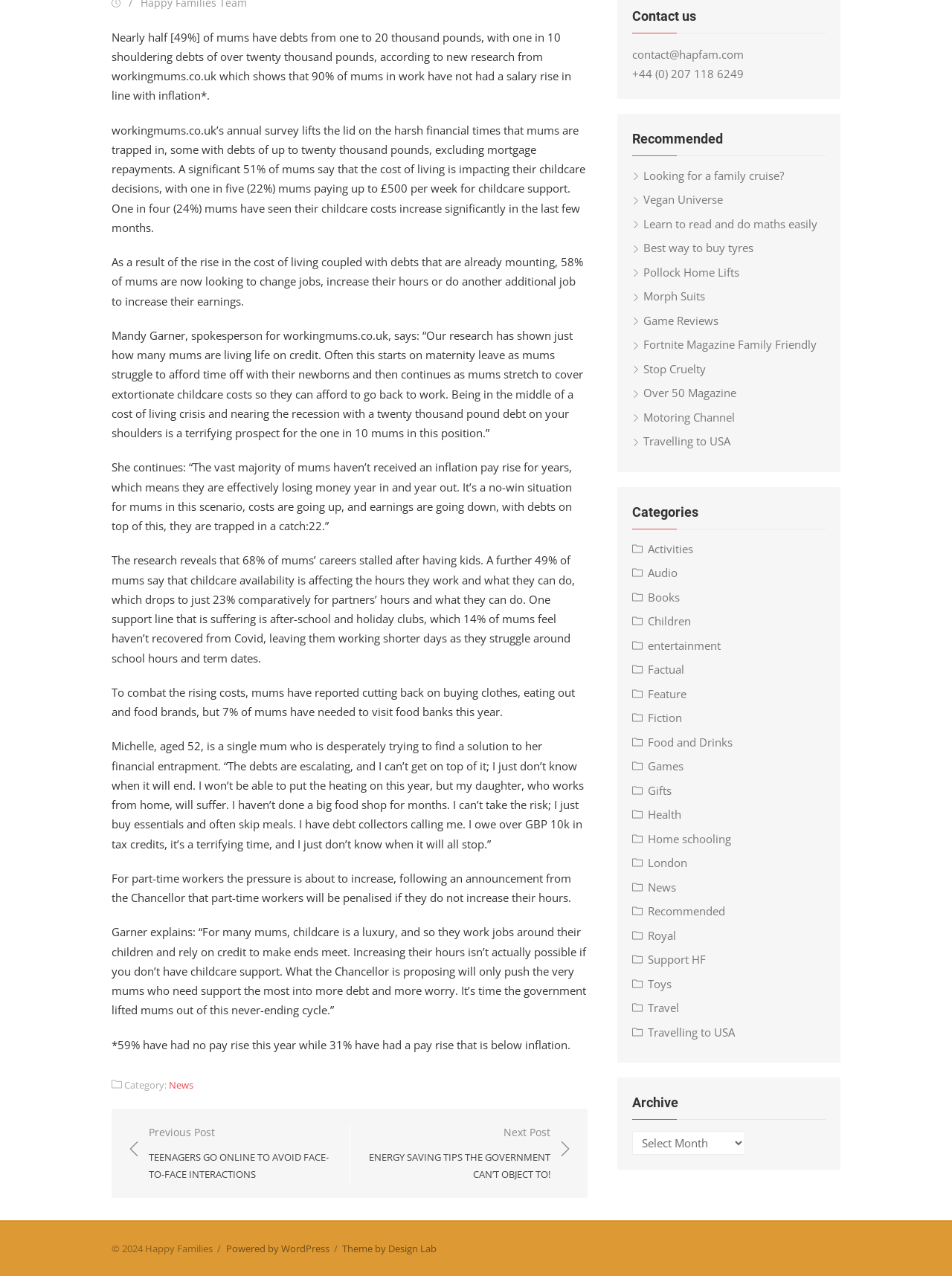Locate the bounding box of the UI element defined by this description: "Books". The coordinates should be given as four float numbers between 0 and 1, formatted as [left, top, right, bottom].

[0.664, 0.462, 0.714, 0.473]